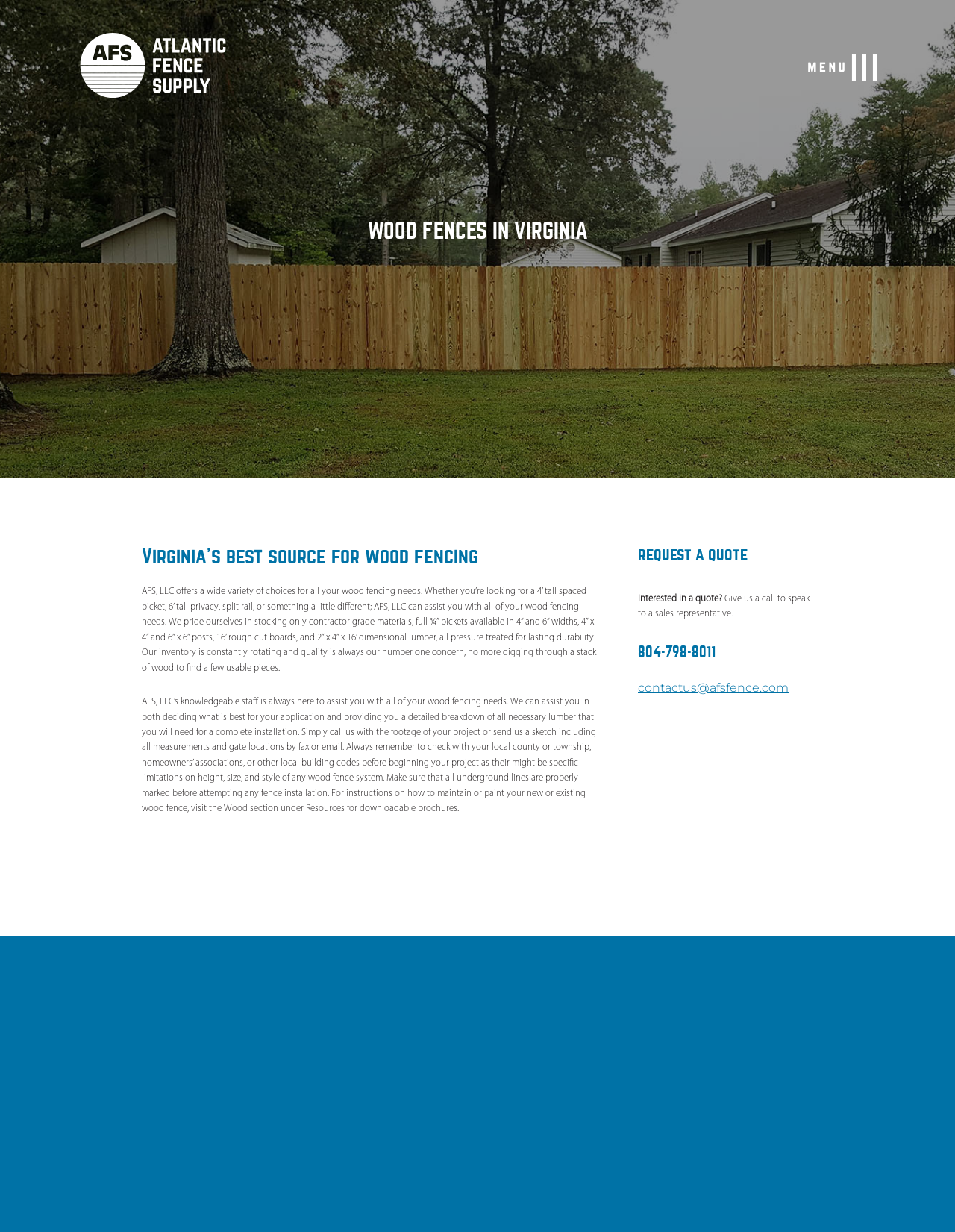Locate the bounding box coordinates of the area to click to fulfill this instruction: "Request a quote". The bounding box should be presented as four float numbers between 0 and 1, in the order [left, top, right, bottom].

[0.668, 0.442, 0.852, 0.459]